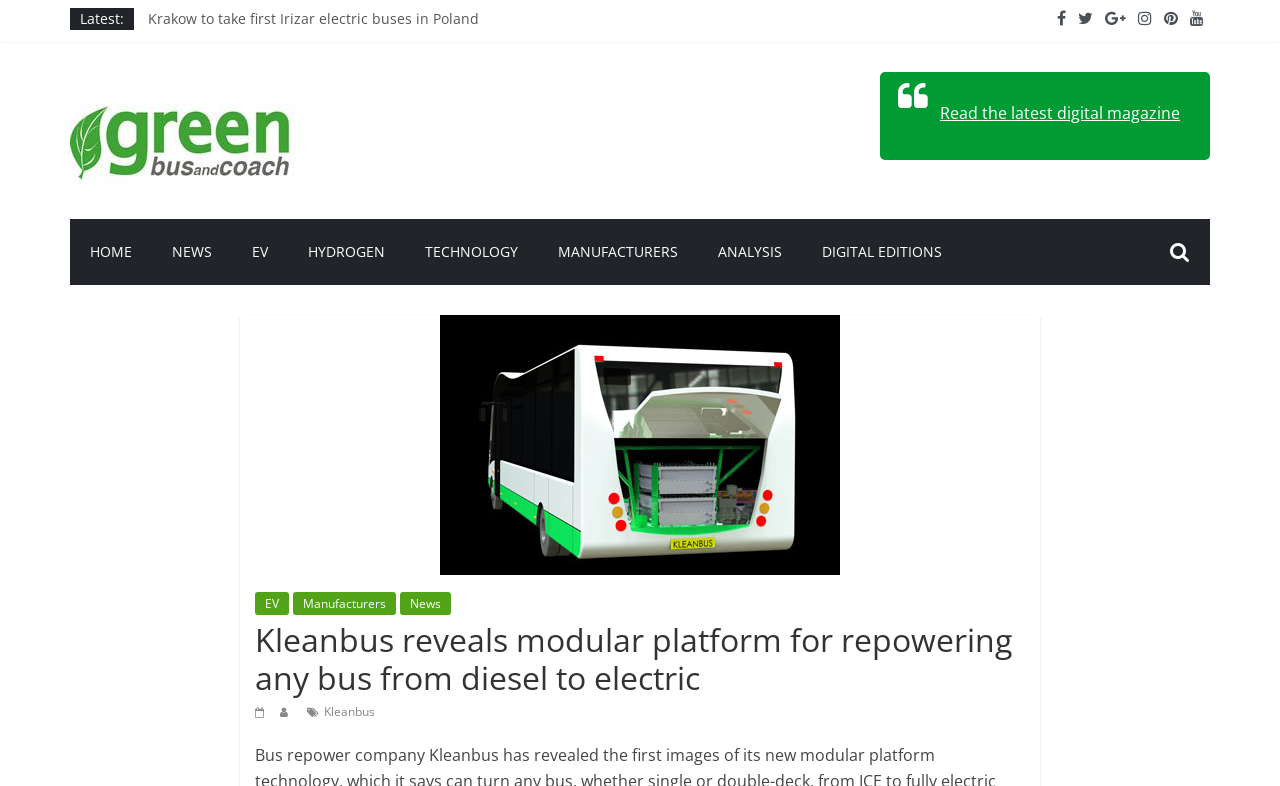Specify the bounding box coordinates of the region I need to click to perform the following instruction: "Learn about electric buses". The coordinates must be four float numbers in the range of 0 to 1, i.e., [left, top, right, bottom].

[0.181, 0.279, 0.225, 0.363]